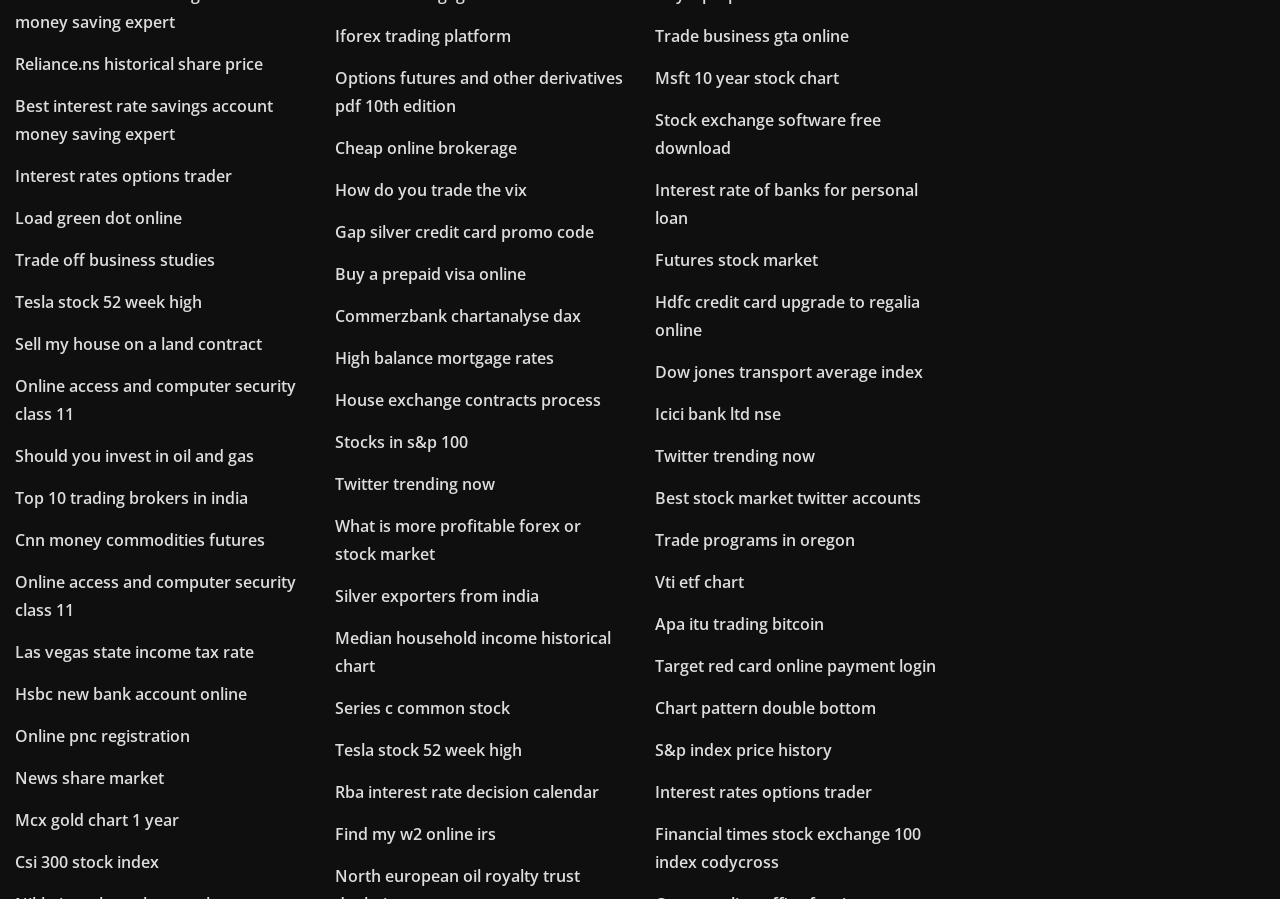Identify and provide the bounding box coordinates of the UI element described: "Dow jones transport average index". The coordinates should be formatted as [left, top, right, bottom], with each number being a float between 0 and 1.

[0.512, 0.402, 0.721, 0.426]